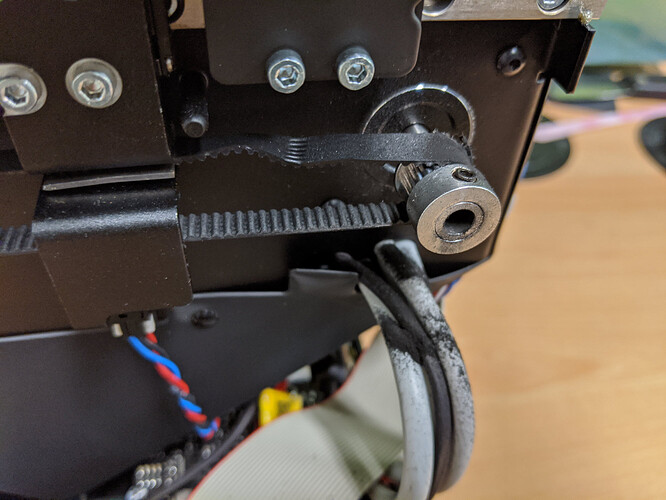Please give a succinct answer using a single word or phrase:
What secures the various parts of the assembly?

Screws